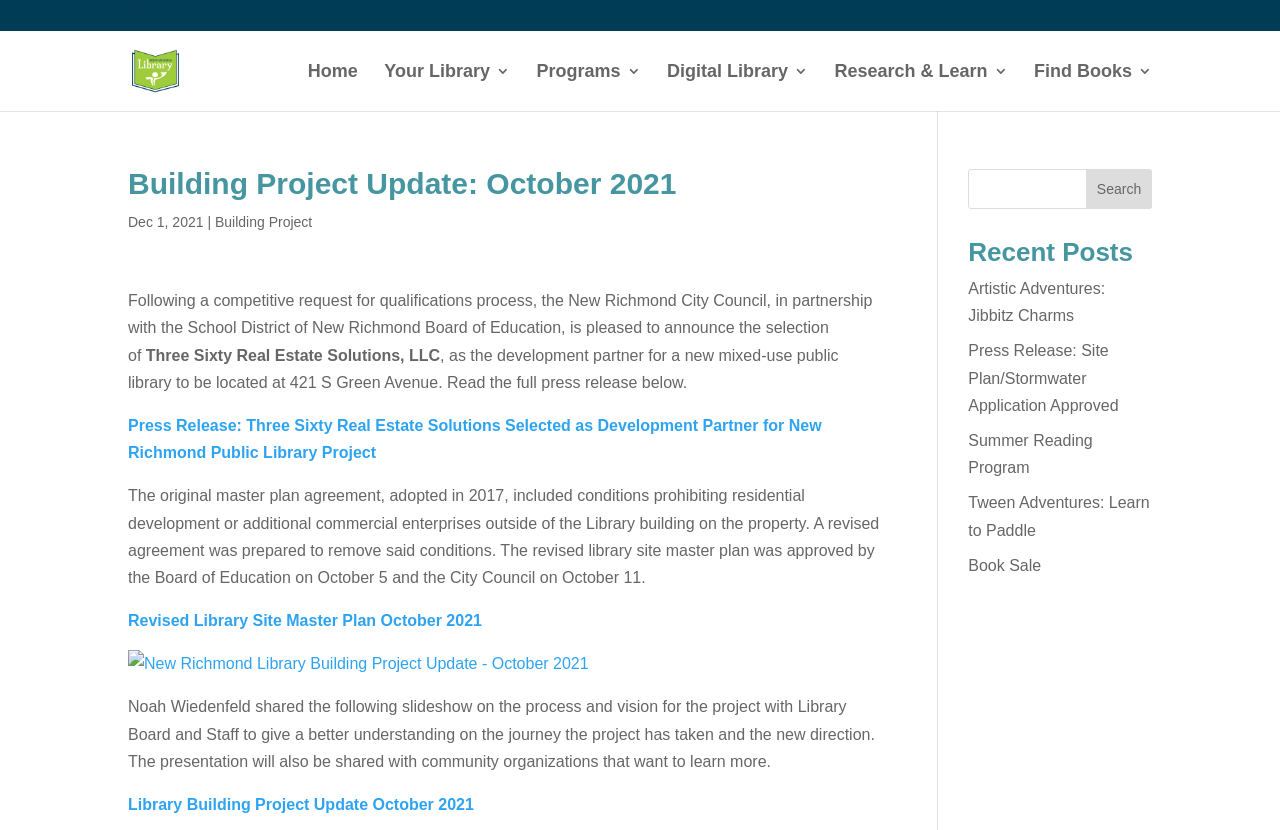Show the bounding box coordinates for the HTML element as described: "Book Sale".

[0.756, 0.671, 0.813, 0.691]